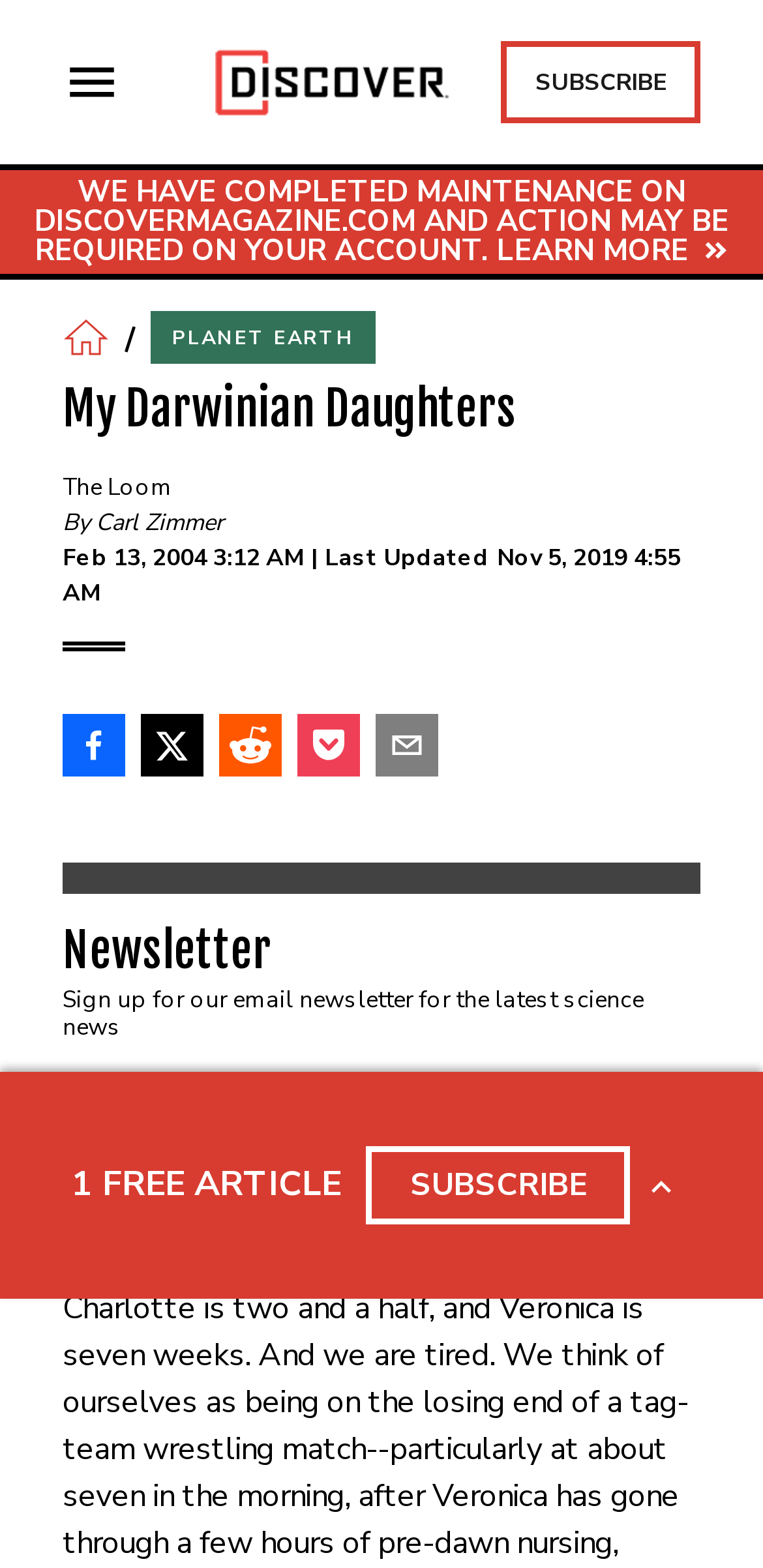Please specify the coordinates of the bounding box for the element that should be clicked to carry out this instruction: "Sign up for the newsletter". The coordinates must be four float numbers between 0 and 1, formatted as [left, top, right, bottom].

[0.685, 0.684, 0.918, 0.724]